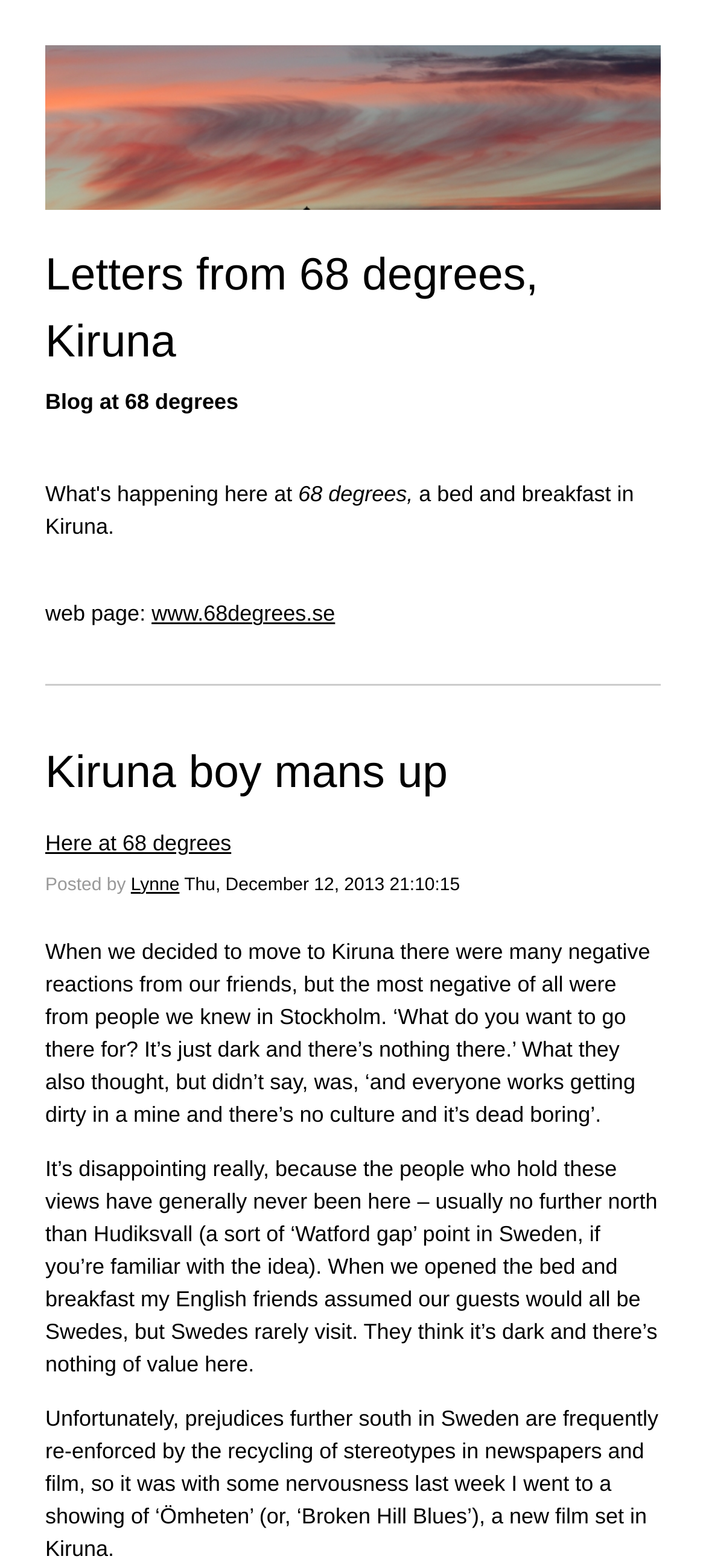Determine the main headline from the webpage and extract its text.

Letters from 68 degrees, Kiruna